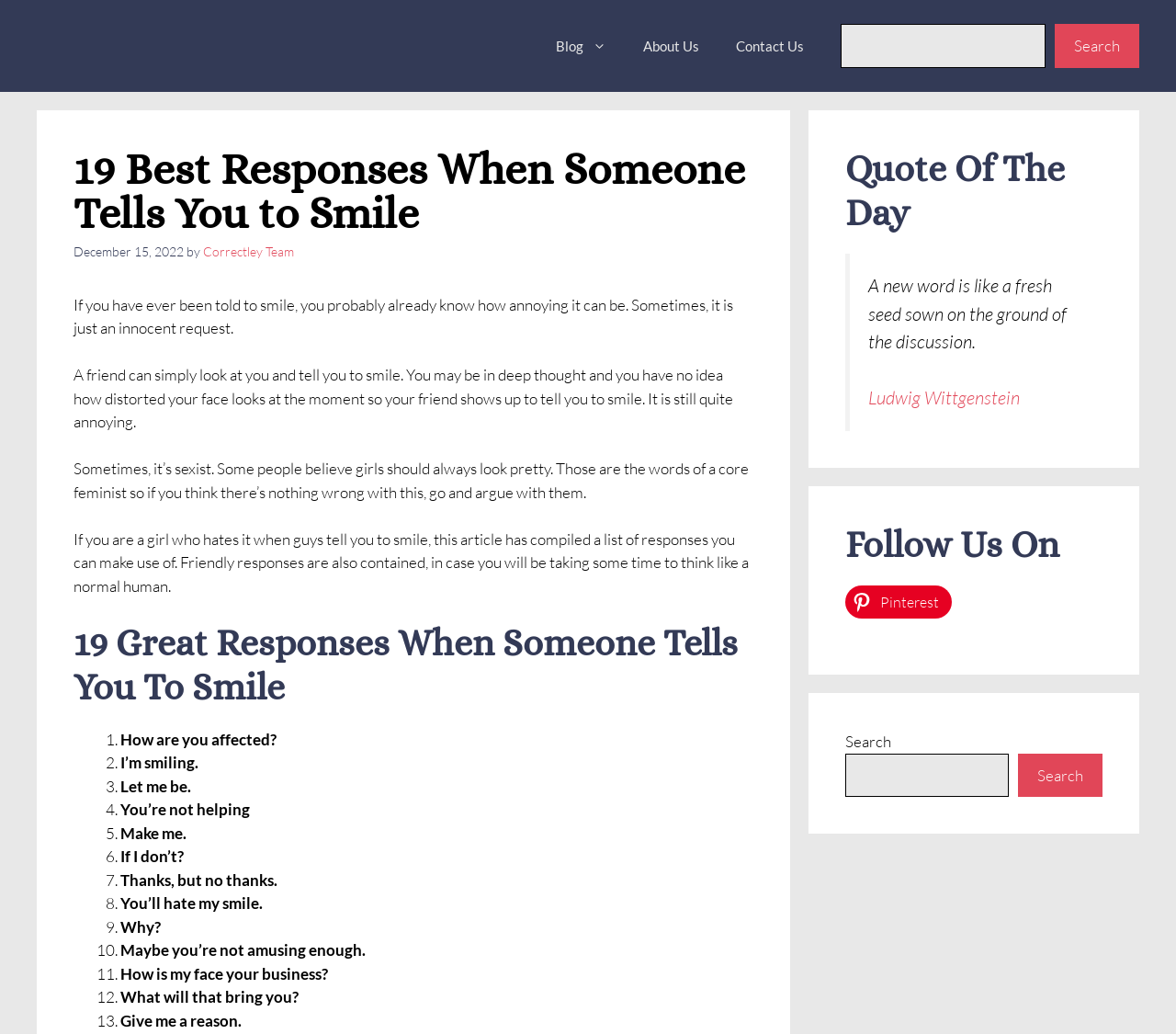Find the bounding box coordinates for the area you need to click to carry out the instruction: "Follow on Pinterest". The coordinates should be four float numbers between 0 and 1, indicated as [left, top, right, bottom].

[0.719, 0.566, 0.809, 0.598]